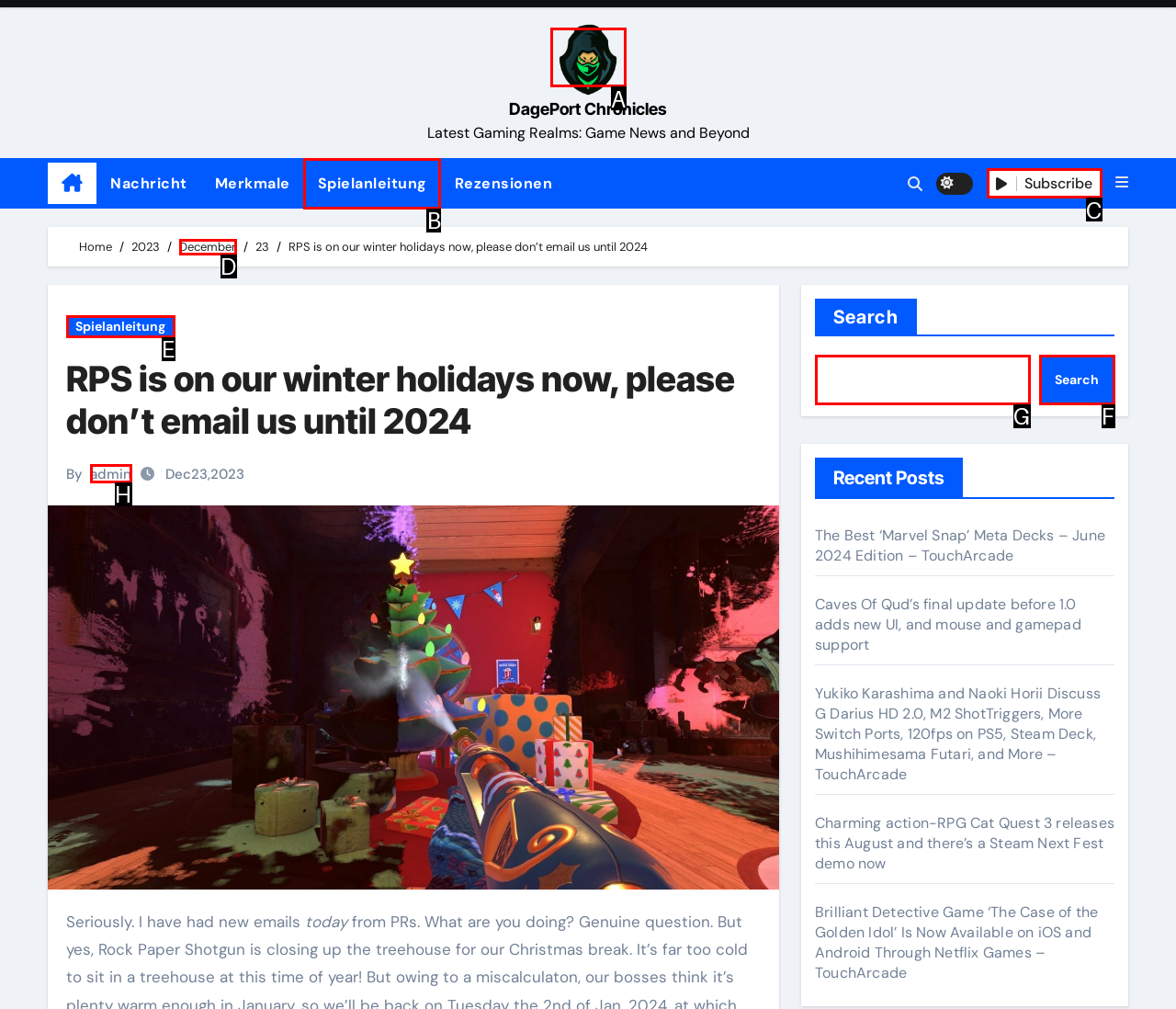To achieve the task: Search for something, which HTML element do you need to click?
Respond with the letter of the correct option from the given choices.

G